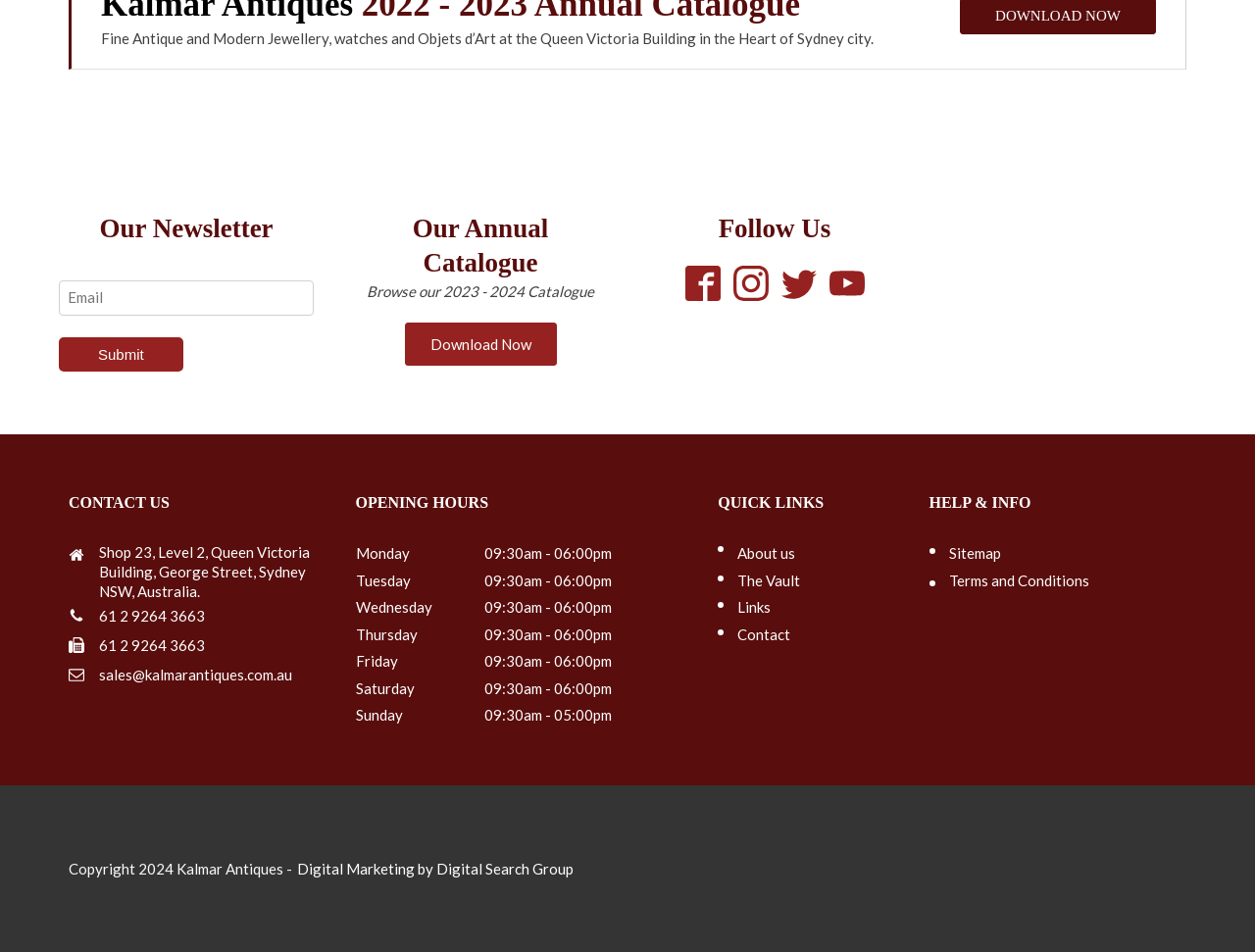Given the element description title="Sydney Omega Service Centre", predict the bounding box coordinates for the UI element in the webpage screenshot. The format should be (top-left x, top-left y, bottom-right x, bottom-right y), and the values should be between 0 and 1.

[0.75, 0.207, 0.953, 0.362]